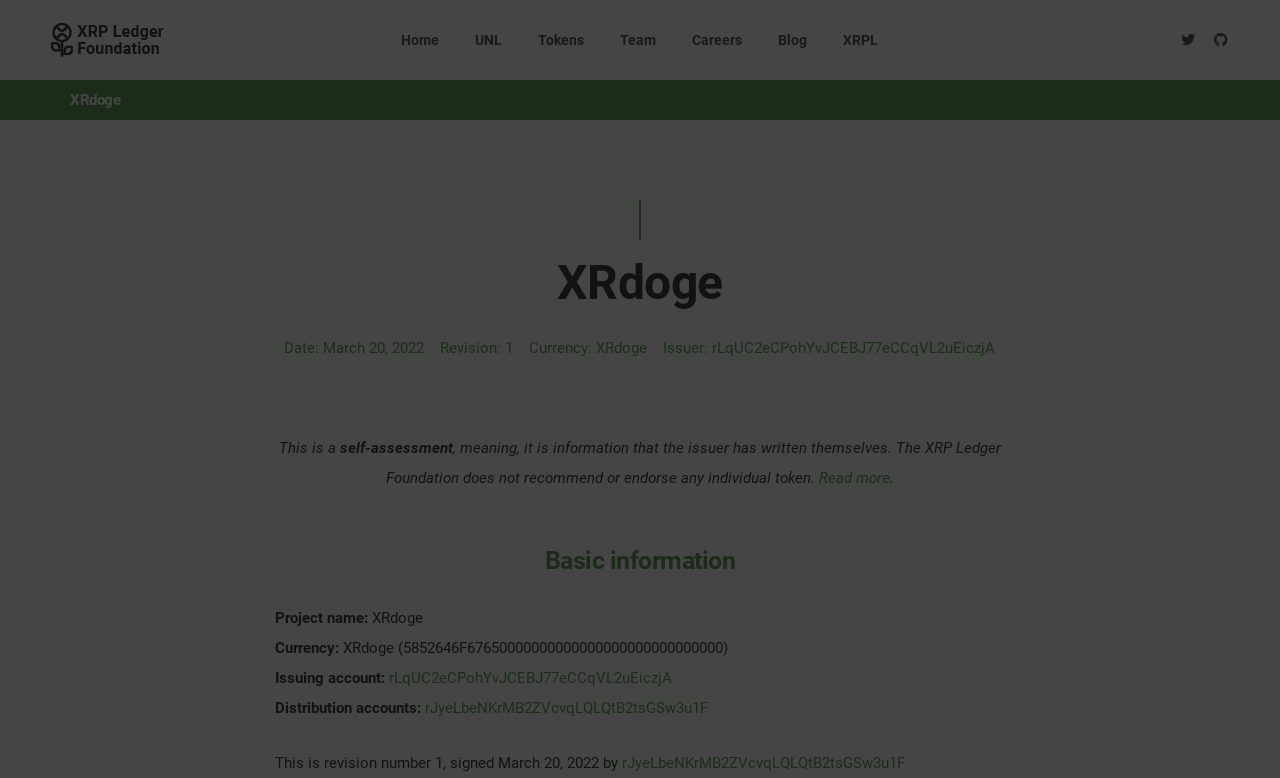Who is the issuer of the token?
Could you give a comprehensive explanation in response to this question?

I found the issuer by looking at the 'Basic information' section, where it says 'Issuing account: rLqUC2eCPohYvJCEBJ77eCCqVL2uEiczjA'.